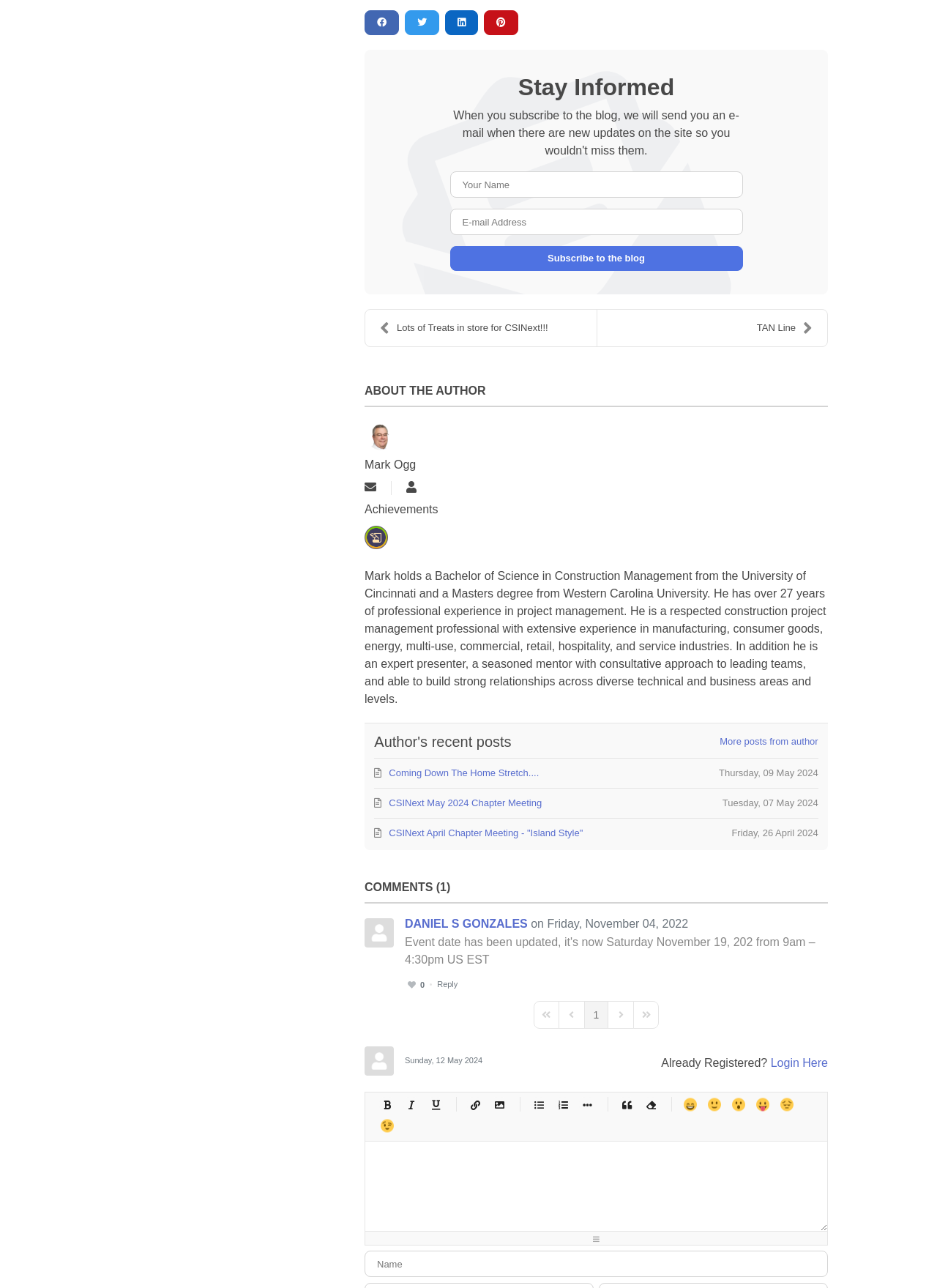Pinpoint the bounding box coordinates for the area that should be clicked to perform the following instruction: "Subscribe to the newsletter".

None